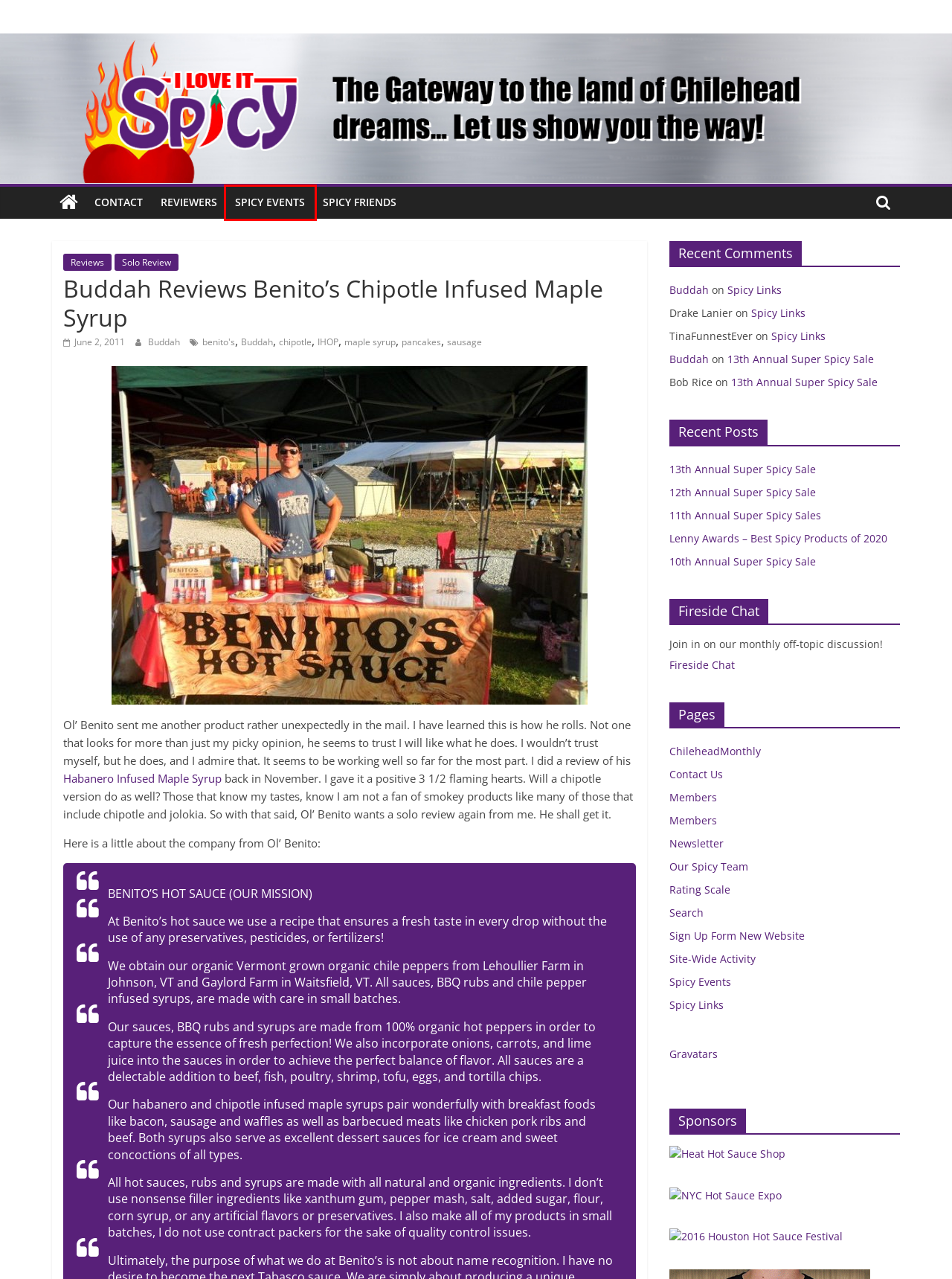Inspect the screenshot of a webpage with a red rectangle bounding box. Identify the webpage description that best corresponds to the new webpage after clicking the element inside the bounding box. Here are the candidates:
A. sausage – I Love It Spicy!
B. pancakes – I Love It Spicy!
C. Spicy Links – I Love It Spicy!
D. Fireside Chat – I Love It Spicy!
E. Spicy Events – I Love It Spicy!
F. 12th Annual Super Spicy Sale – I Love It Spicy!
G. IHOP – I Love It Spicy!
H. 11th Annual Super Spicy Sales – I Love It Spicy!

E